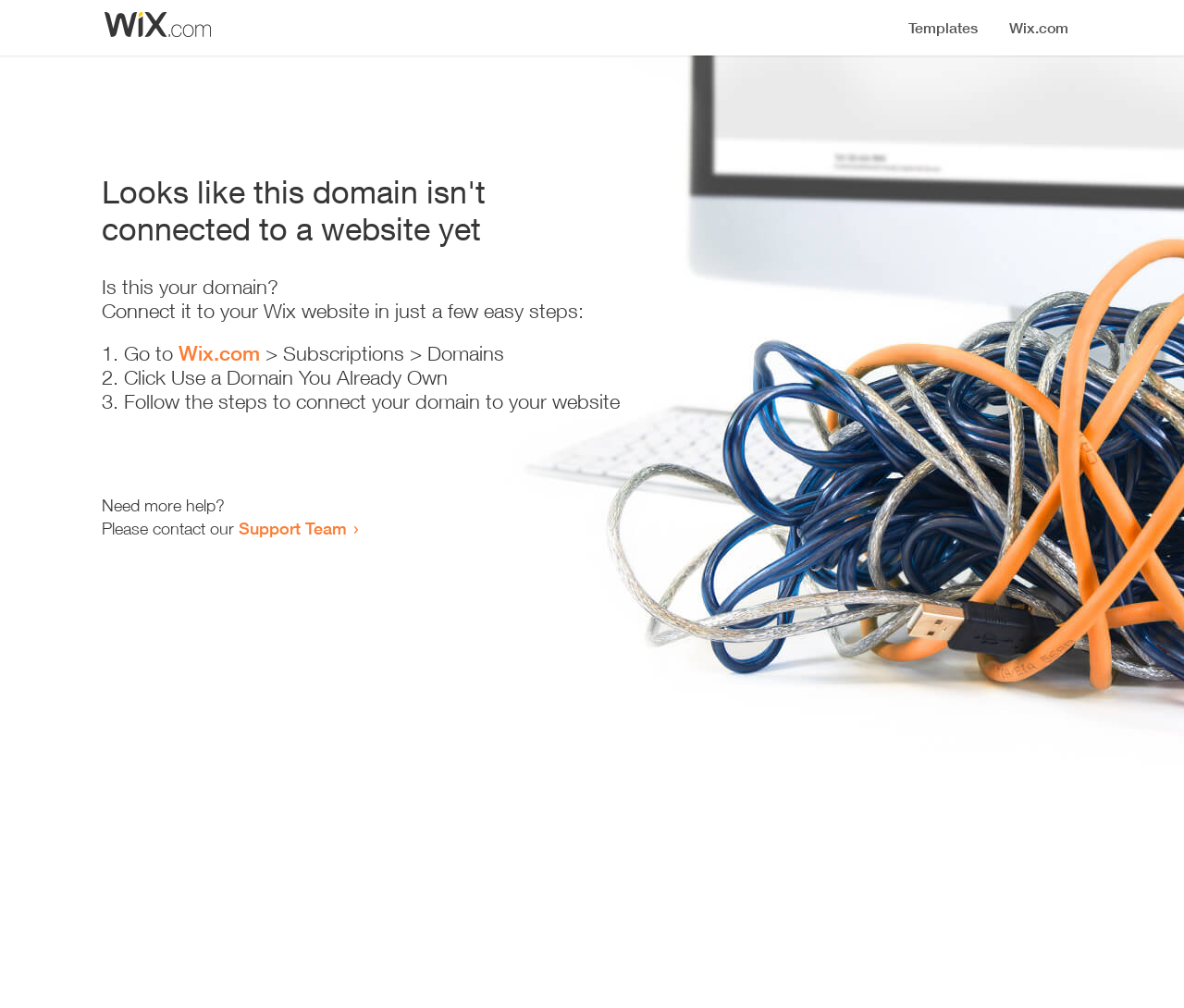Who to contact for more help?
Identify the answer in the screenshot and reply with a single word or phrase.

Support Team